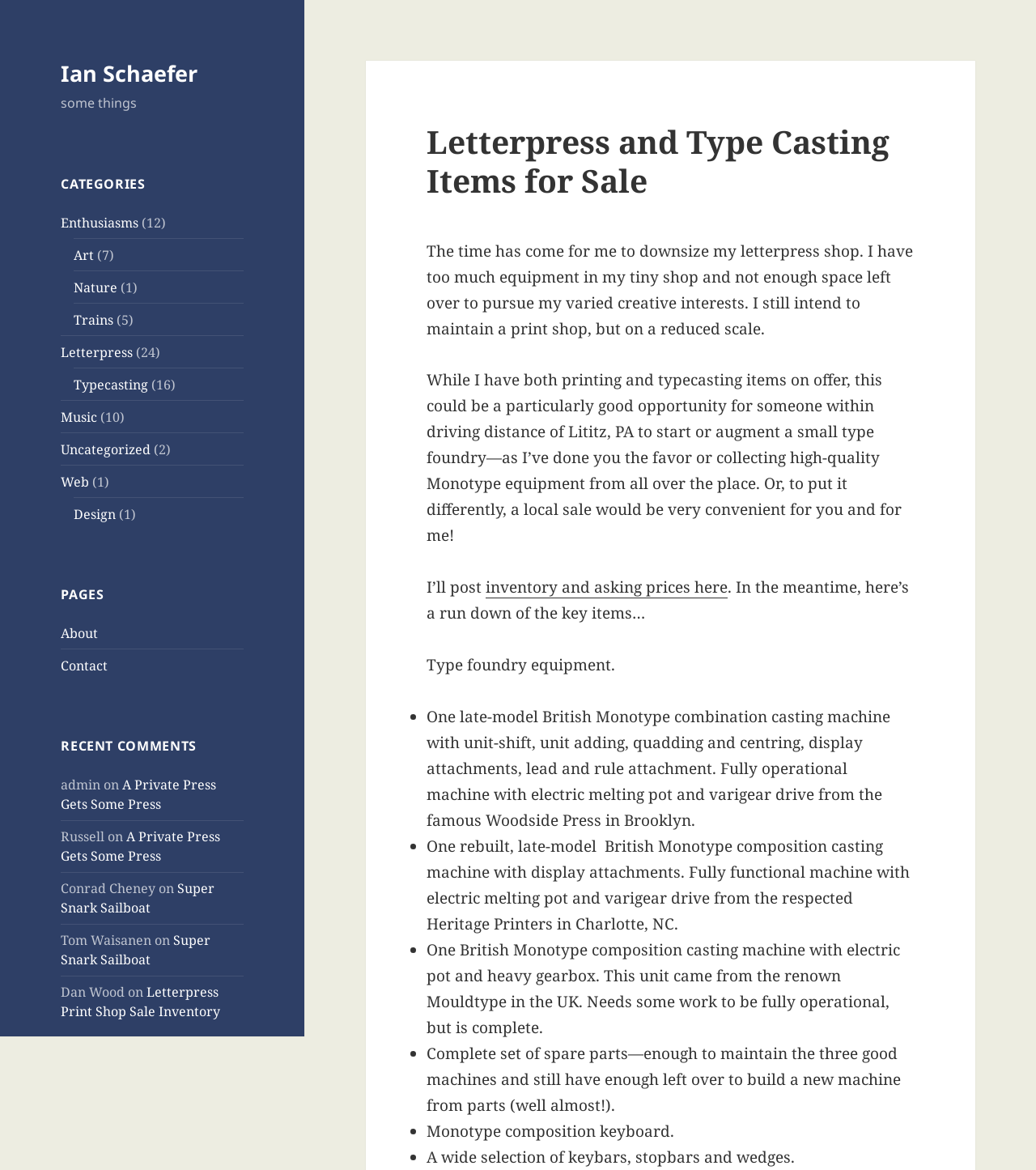Locate the bounding box coordinates of the clickable area needed to fulfill the instruction: "Go to the 'About' page".

[0.059, 0.533, 0.095, 0.549]